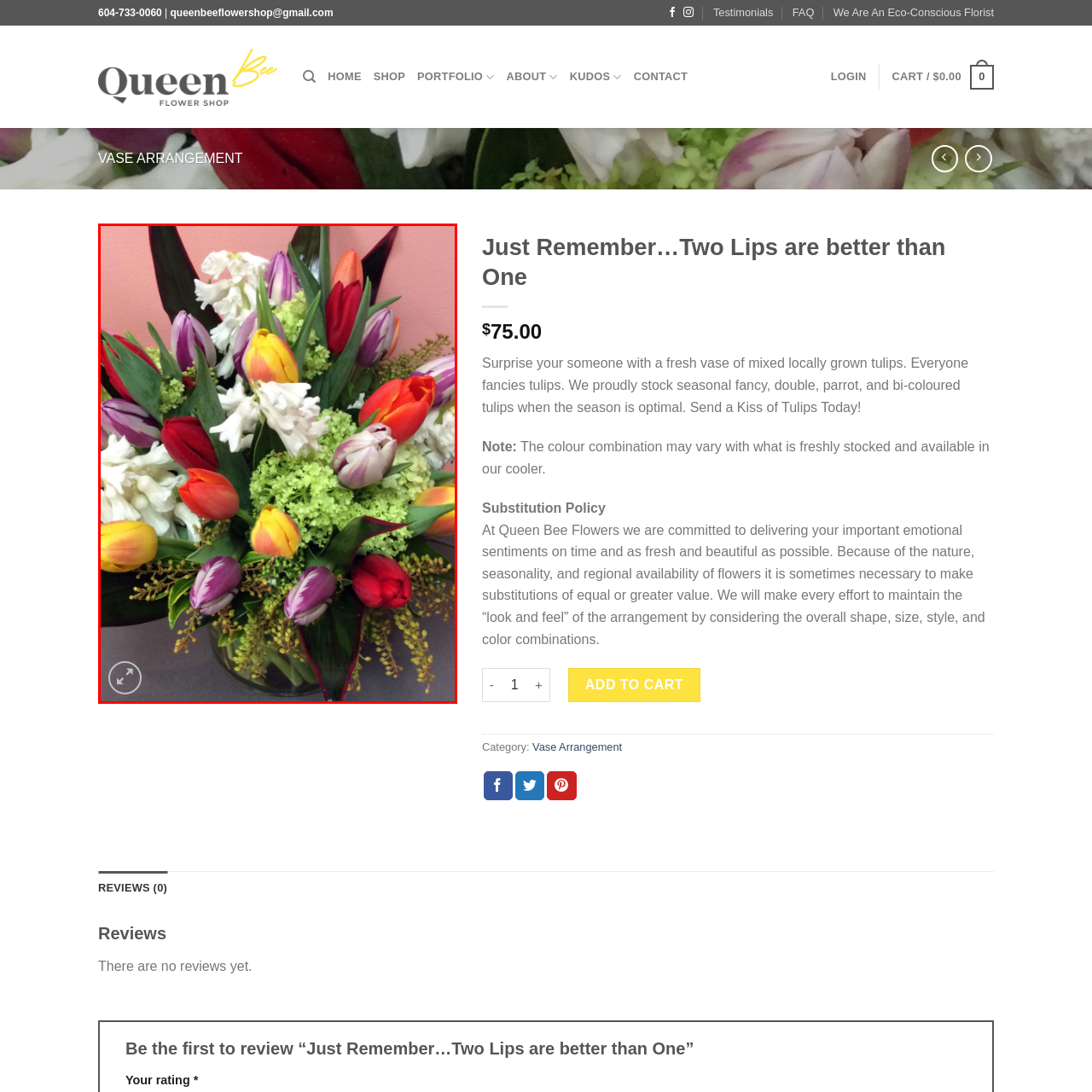What is the material of the vase?
Carefully analyze the image within the red bounding box and give a comprehensive response to the question using details from the image.

The caption states that the bouquet is set in a clear glass vase, indicating that the vase is made of clear glass material.